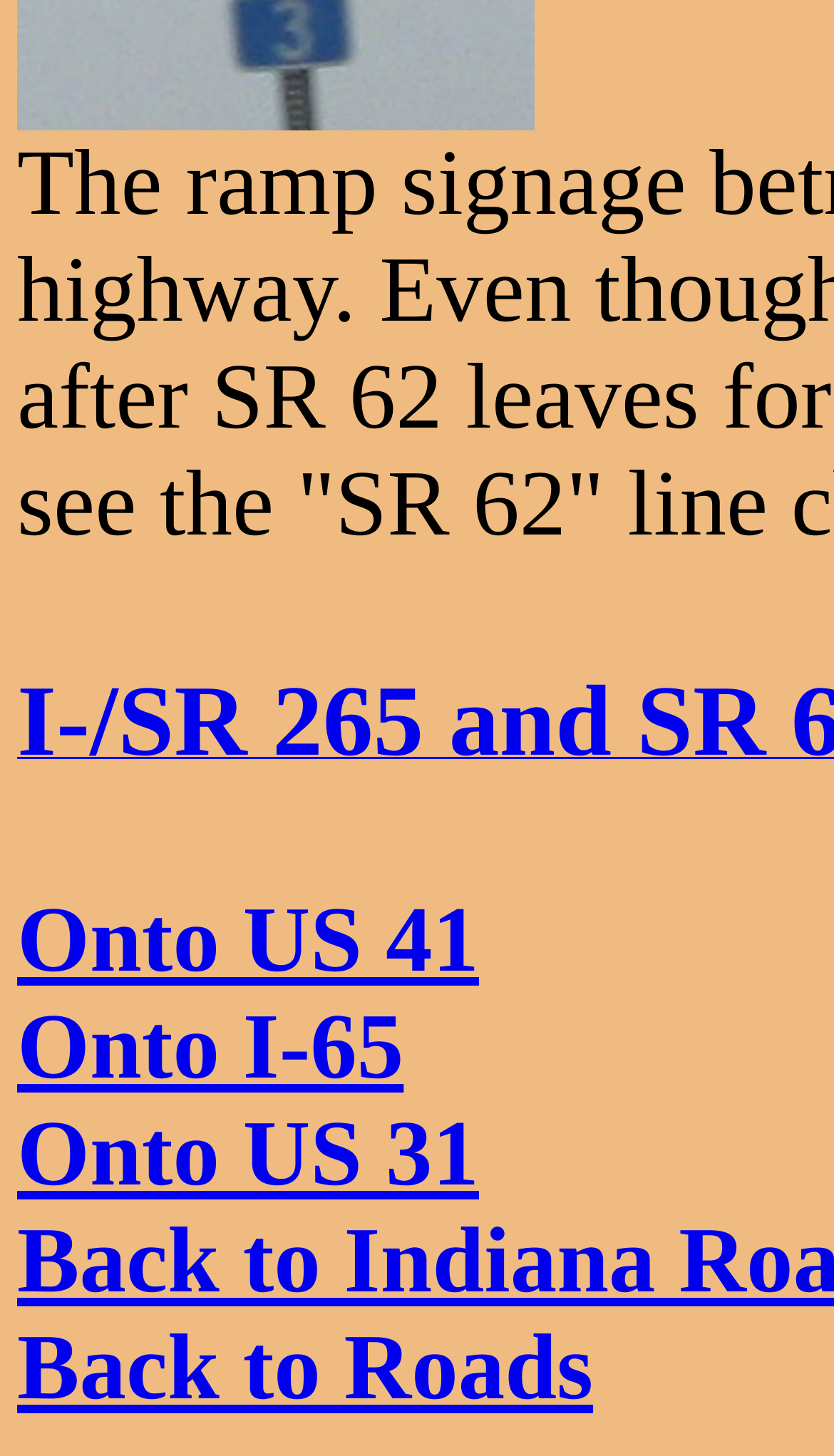Please determine the bounding box coordinates for the element with the description: "Onto I-65".

[0.021, 0.684, 0.484, 0.755]